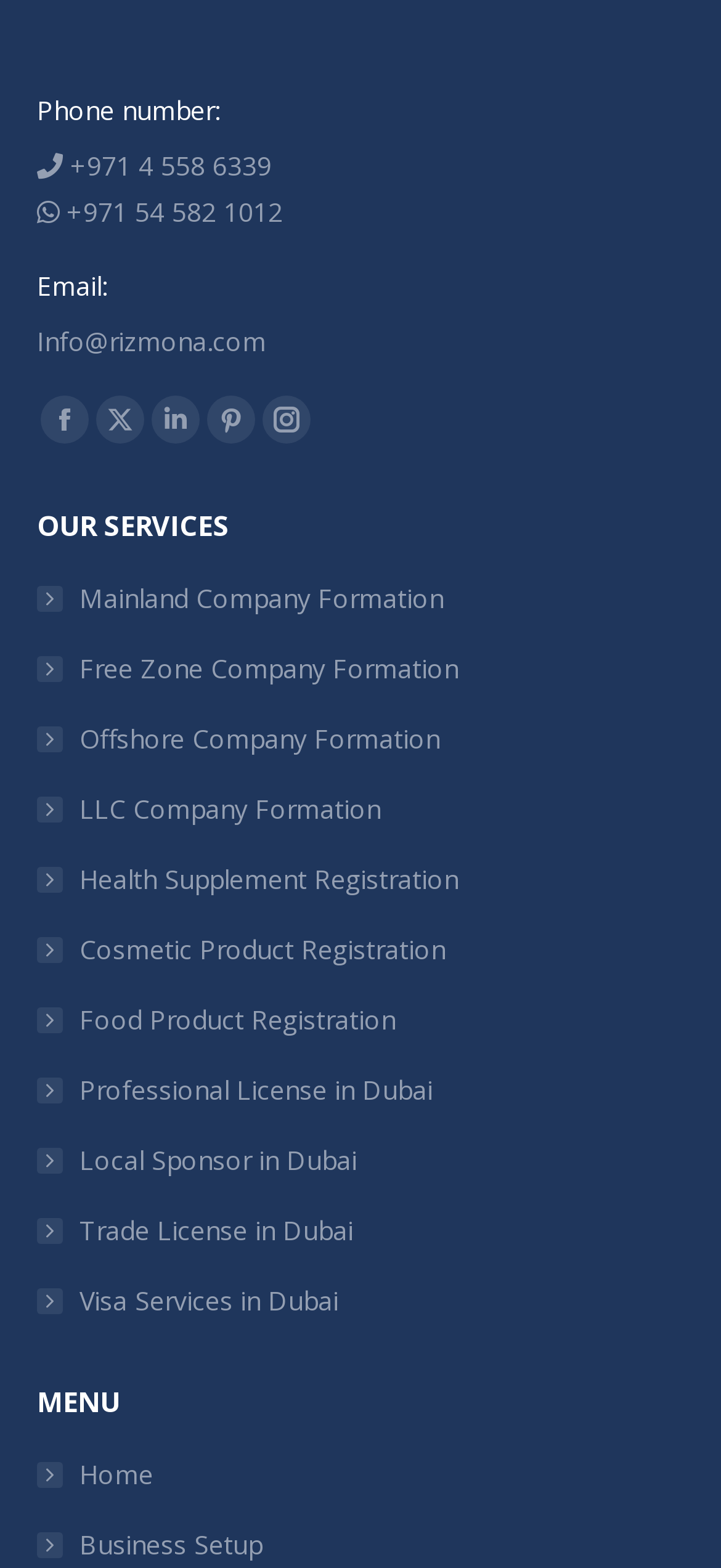What is the phone number of the company?
Give a single word or phrase as your answer by examining the image.

+971 4 558 6339